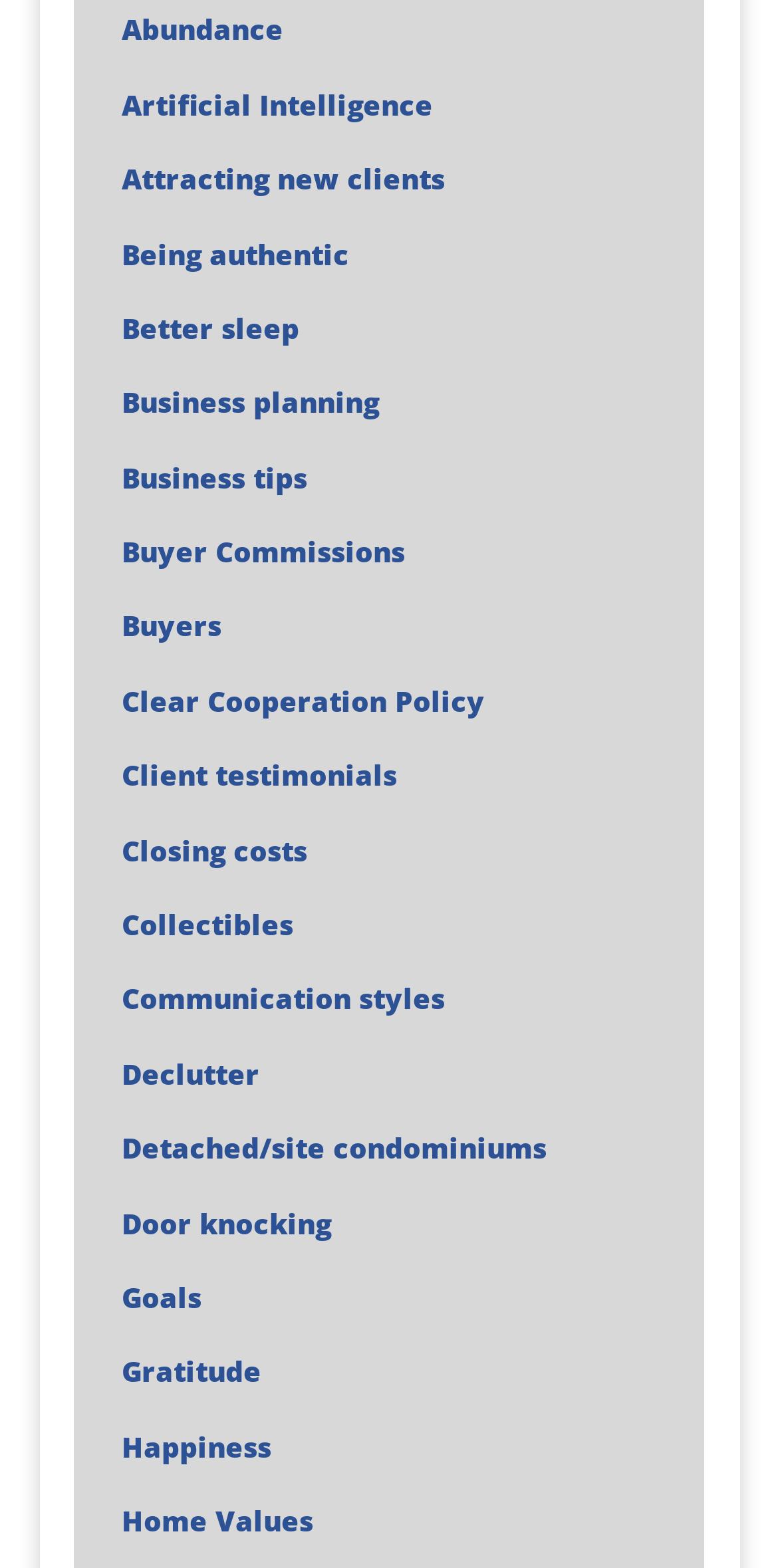Highlight the bounding box coordinates of the element that should be clicked to carry out the following instruction: "Click on Abundance". The coordinates must be given as four float numbers ranging from 0 to 1, i.e., [left, top, right, bottom].

[0.157, 0.007, 0.364, 0.031]